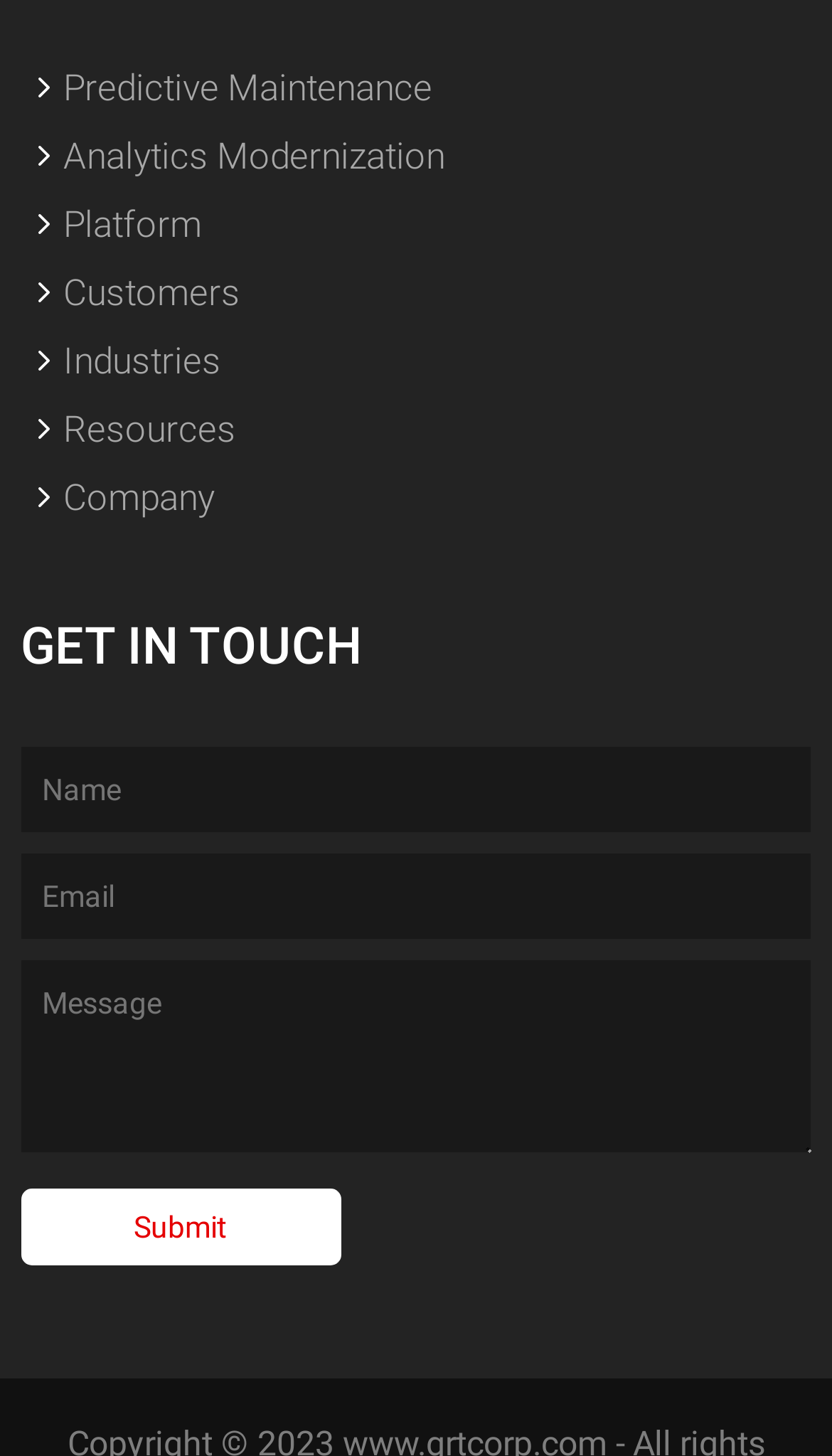What is the purpose of the 'GET IN TOUCH' section?
From the image, respond using a single word or phrase.

Contact form